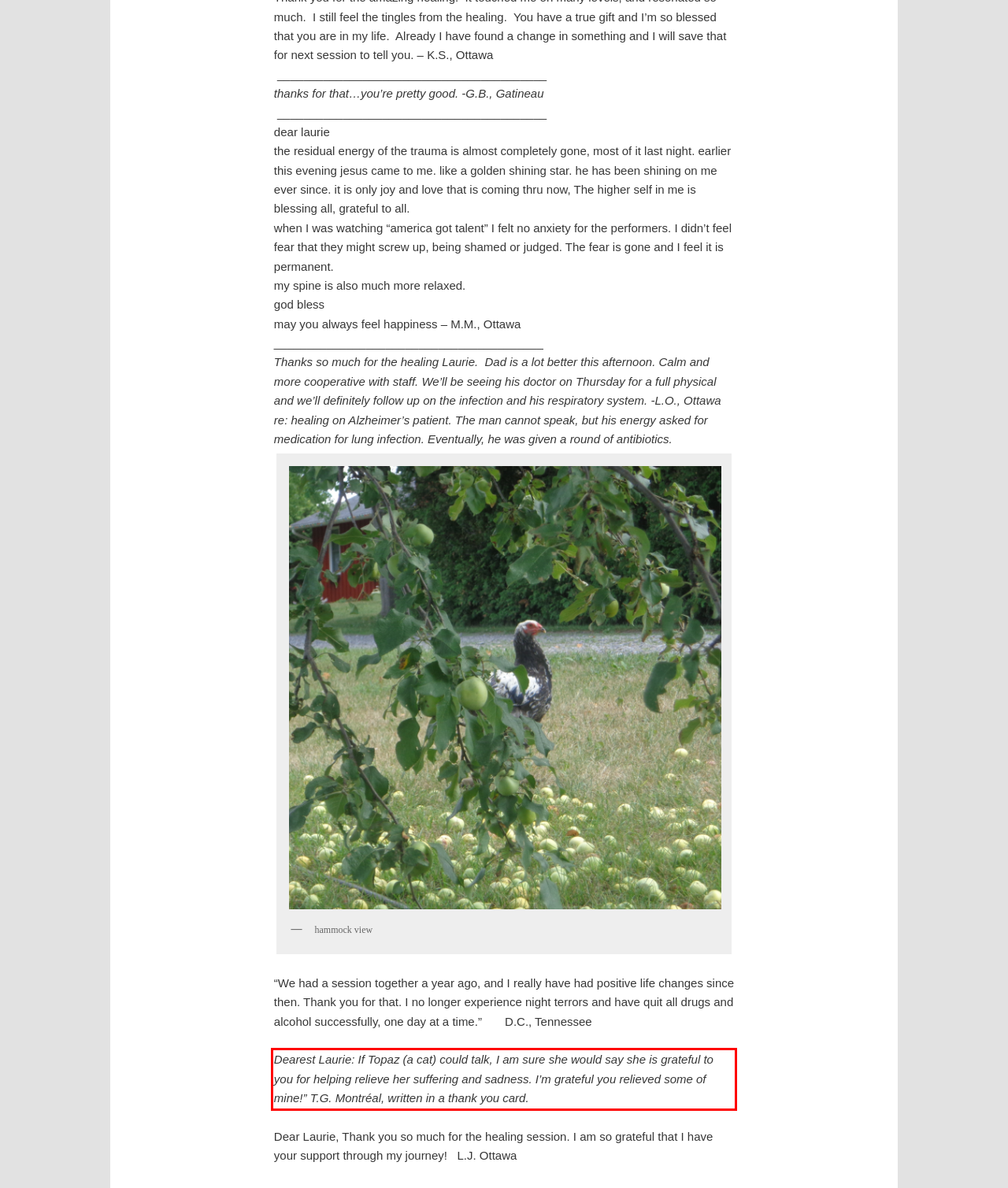You are given a screenshot showing a webpage with a red bounding box. Perform OCR to capture the text within the red bounding box.

Dearest Laurie: If Topaz (a cat) could talk, I am sure she would say she is grateful to you for helping relieve her suffering and sadness. I’m grateful you relieved some of mine!” T.G. Montréal, written in a thank you card.